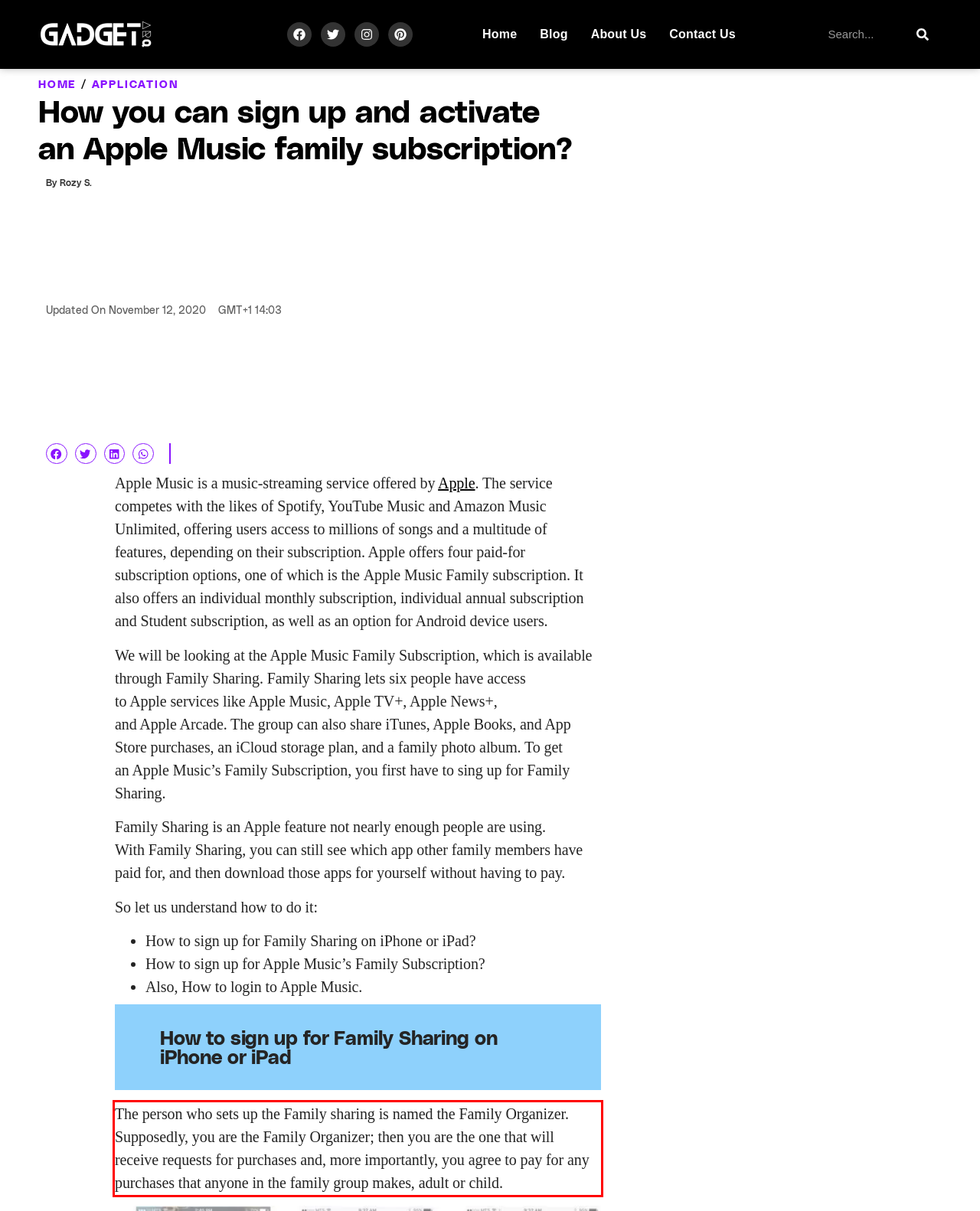There is a UI element on the webpage screenshot marked by a red bounding box. Extract and generate the text content from within this red box.

The person who sets up the Family sharing is named the Family Organizer. Supposedly, you are the Family Organizer; then you are the one that will receive requests for purchases and, more importantly, you agree to pay for any purchases that anyone in the family group makes, adult or child.